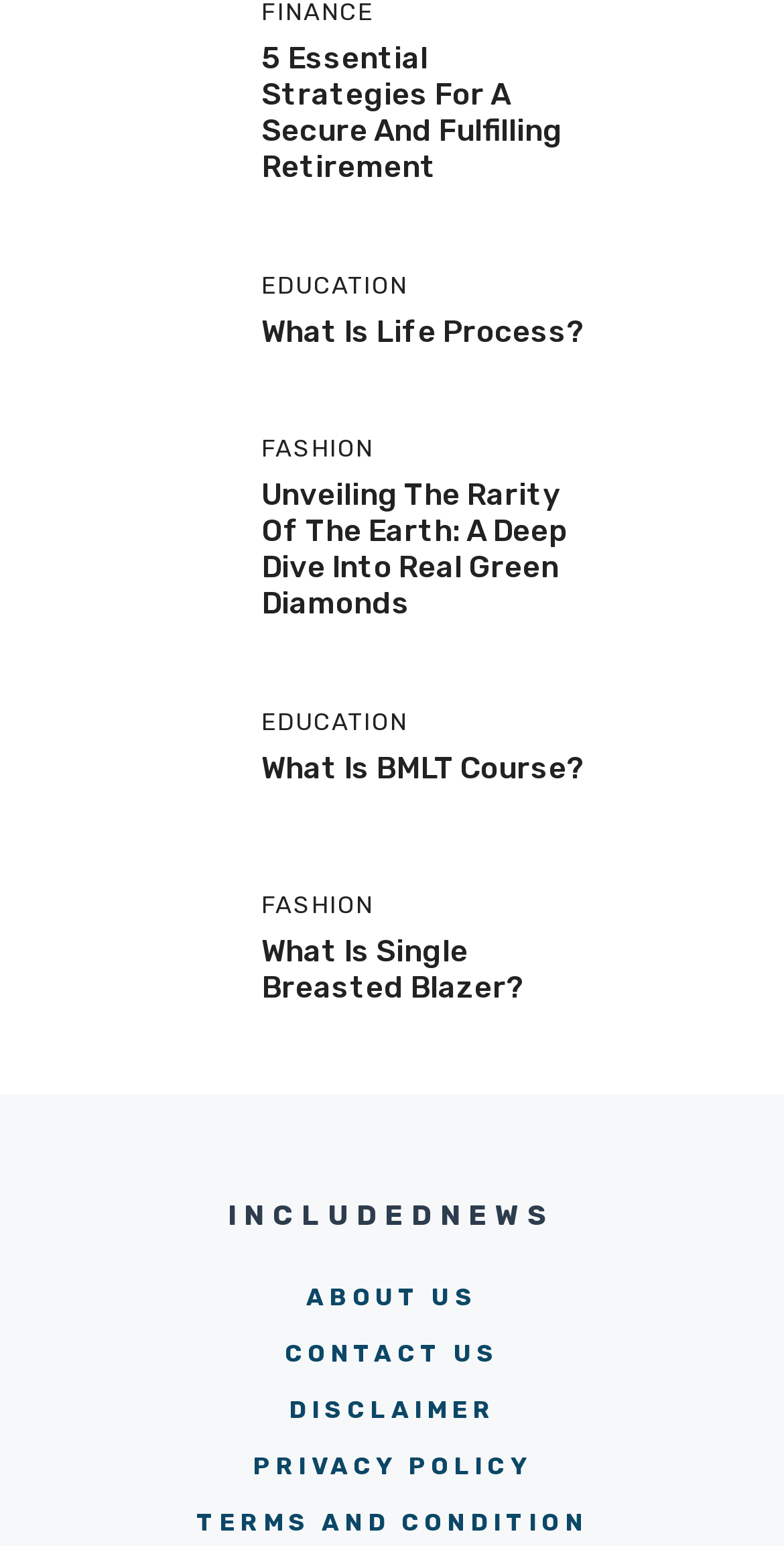Highlight the bounding box coordinates of the element you need to click to perform the following instruction: "go to ABOUT US."

[0.391, 0.827, 0.609, 0.851]